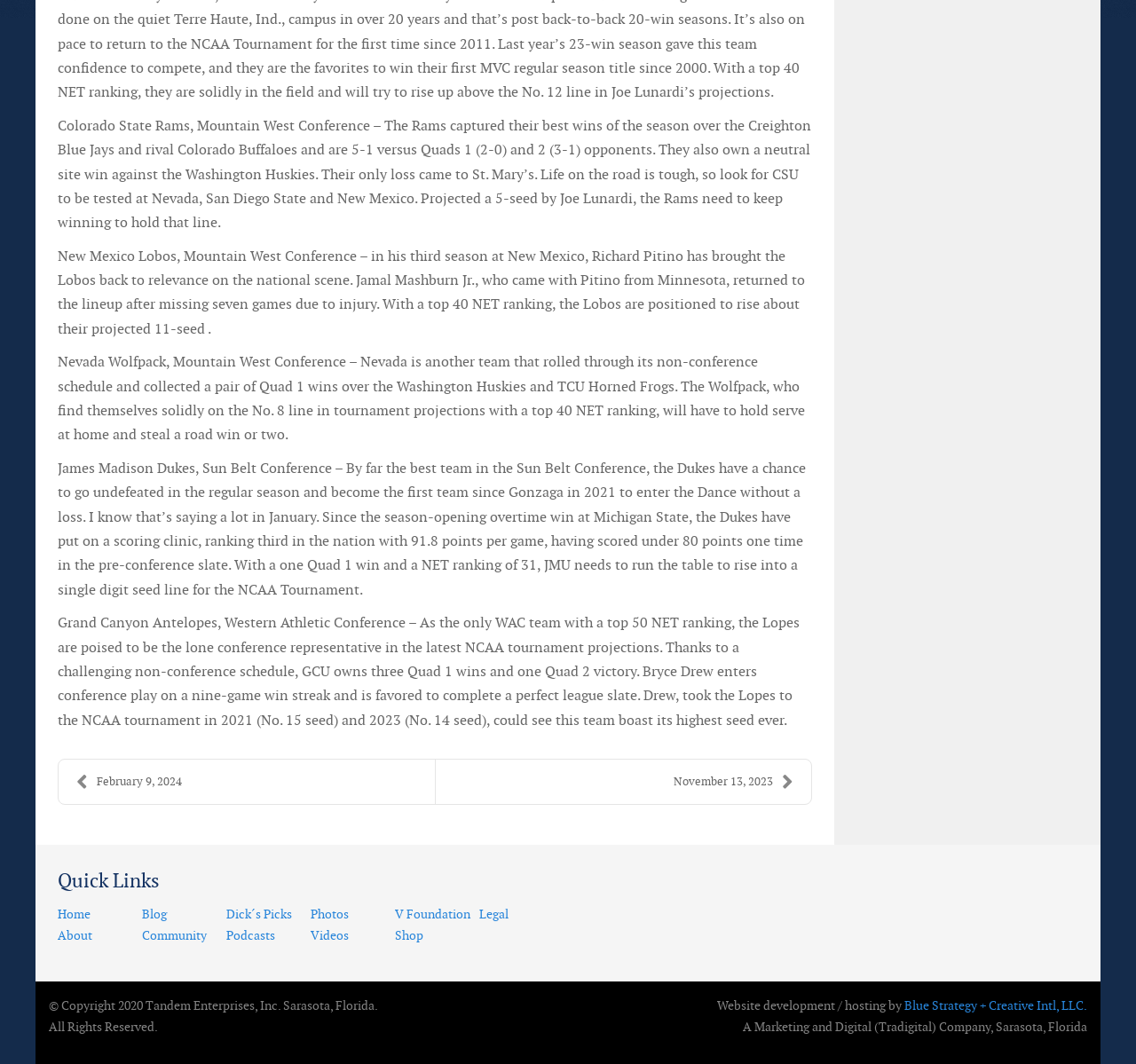Find the bounding box coordinates of the element to click in order to complete this instruction: "Click on the 'Home' link". The bounding box coordinates must be four float numbers between 0 and 1, denoted as [left, top, right, bottom].

[0.051, 0.849, 0.125, 0.902]